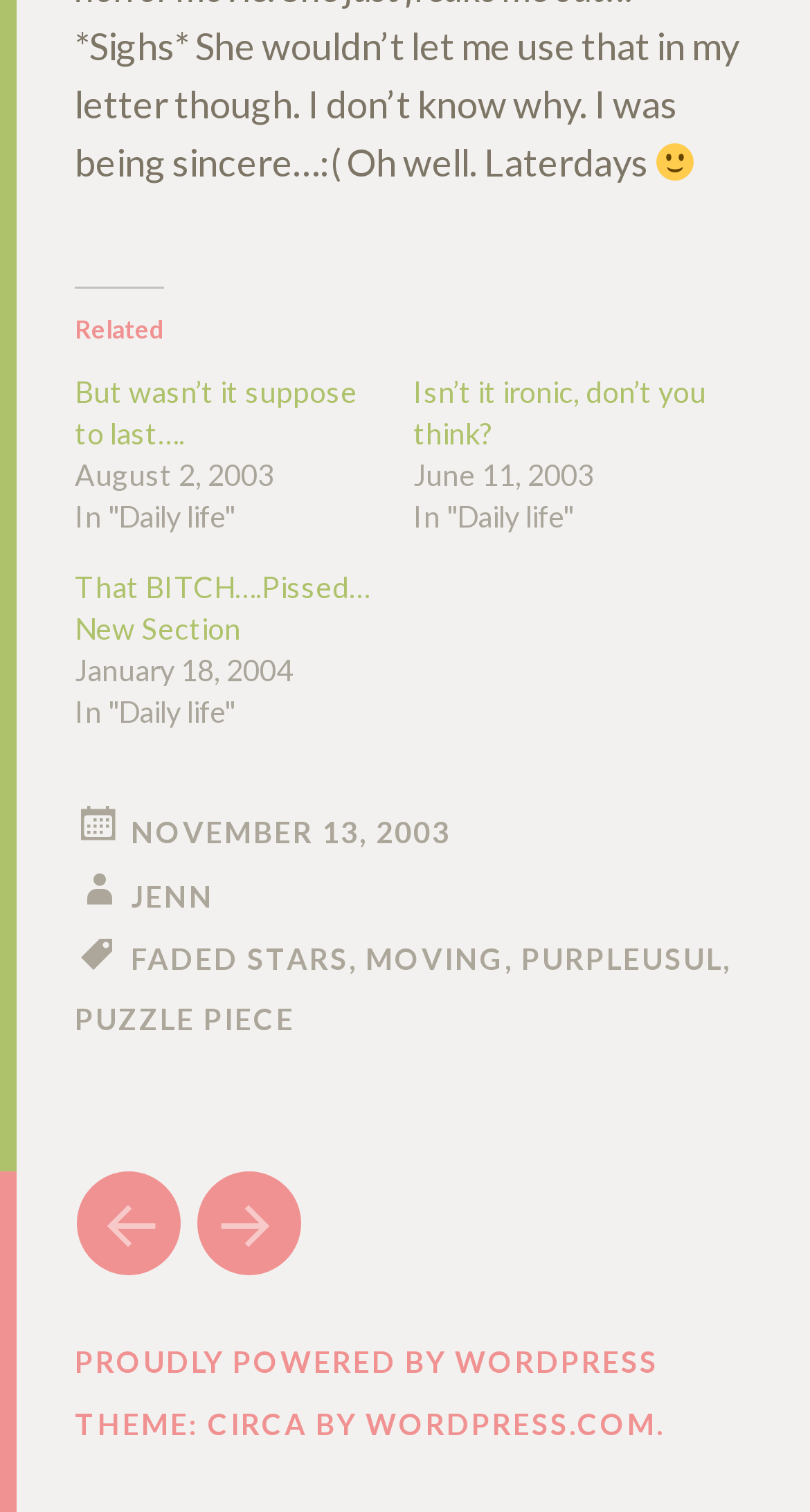What is the theme of the website?
Deliver a detailed and extensive answer to the question.

I found the theme by looking at the StaticText element 'THEME: CIRCA BY' at the bottom of the webpage.